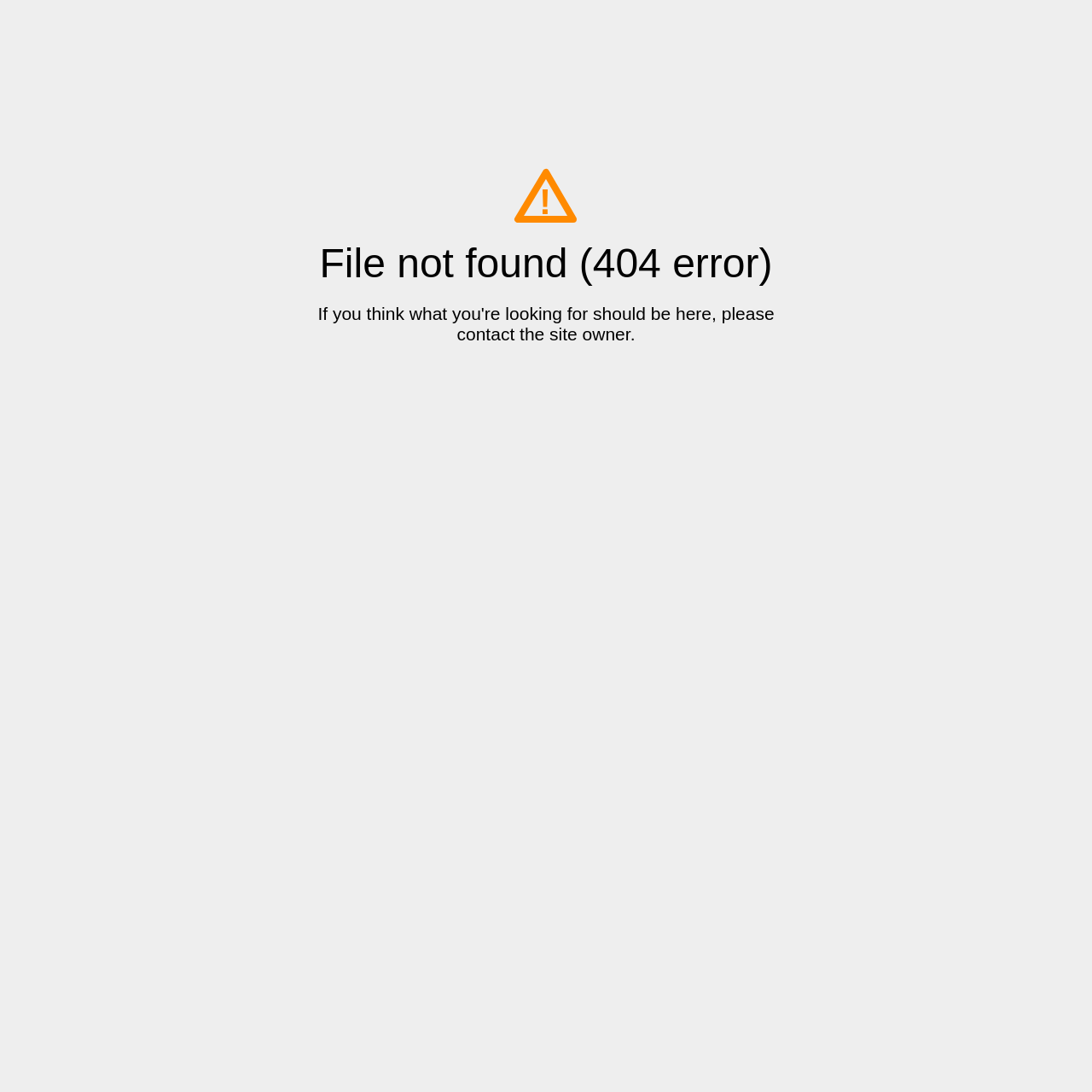Your task is to find and give the main heading text of the webpage.

File not found (404 error)